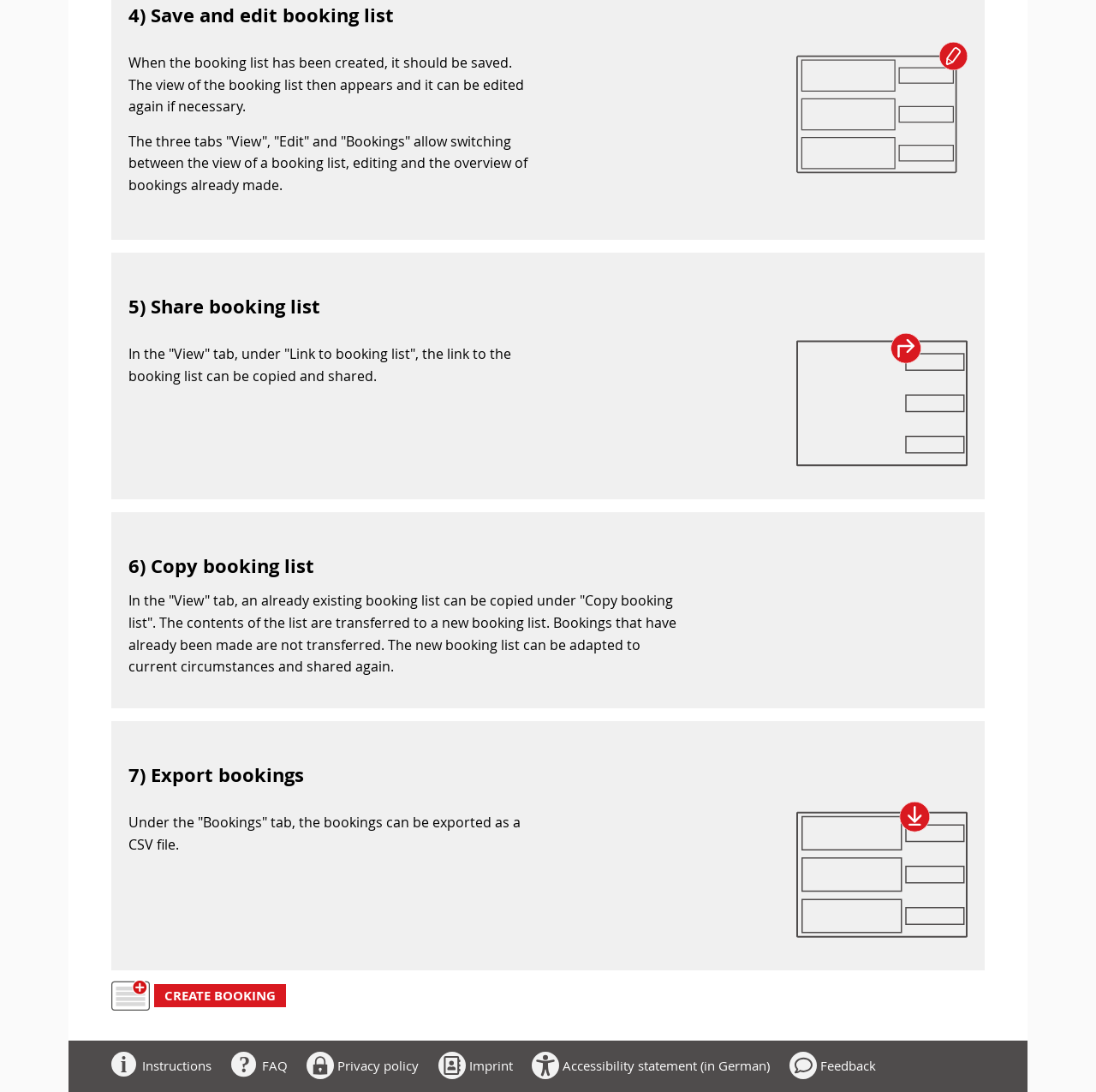Please give a succinct answer using a single word or phrase:
What is the purpose of the 'Edit' tab?

To edit booking list